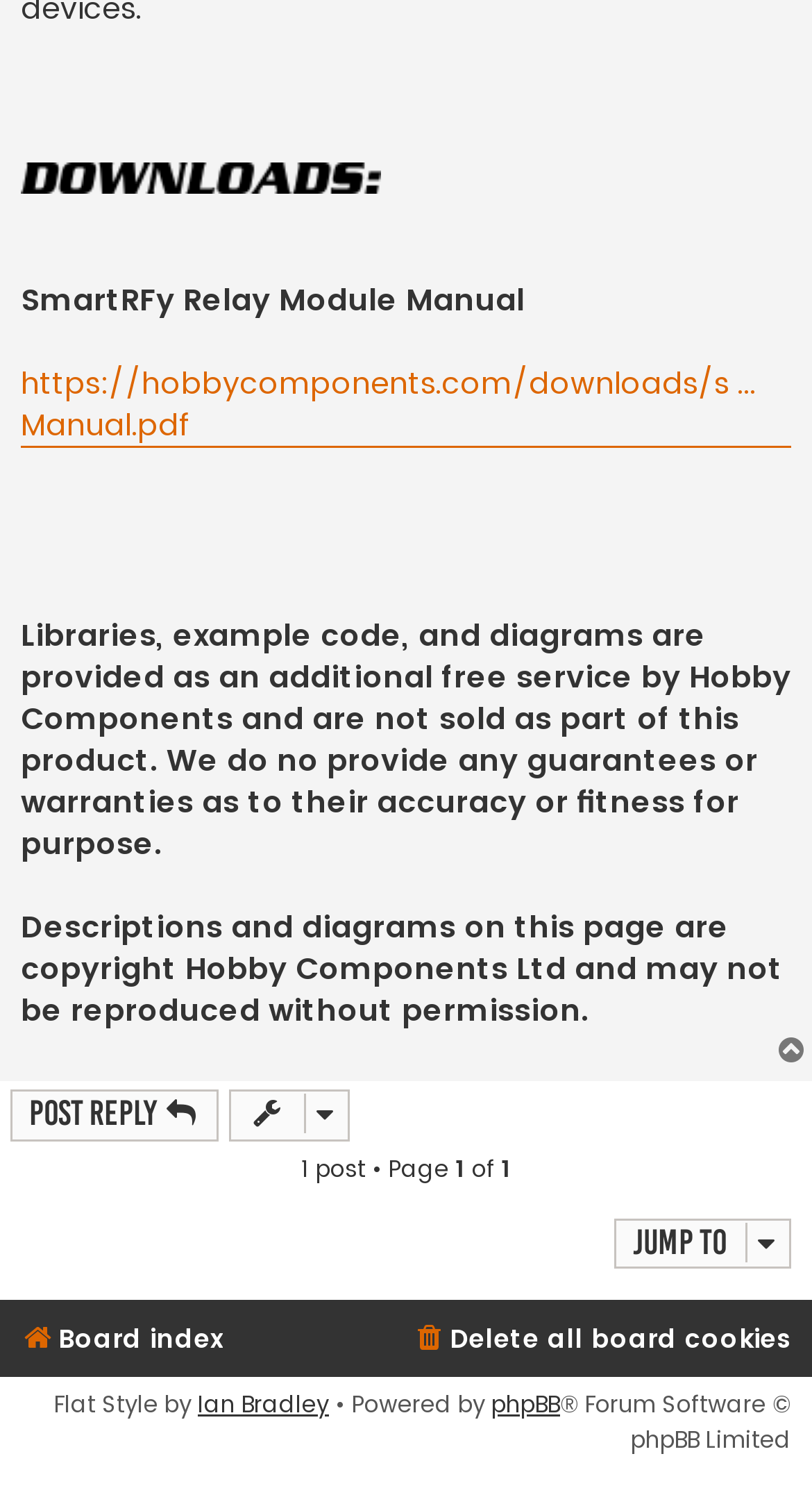Identify the bounding box coordinates for the UI element mentioned here: "Ian Bradley". Provide the coordinates as four float values between 0 and 1, i.e., [left, top, right, bottom].

[0.244, 0.923, 0.405, 0.946]